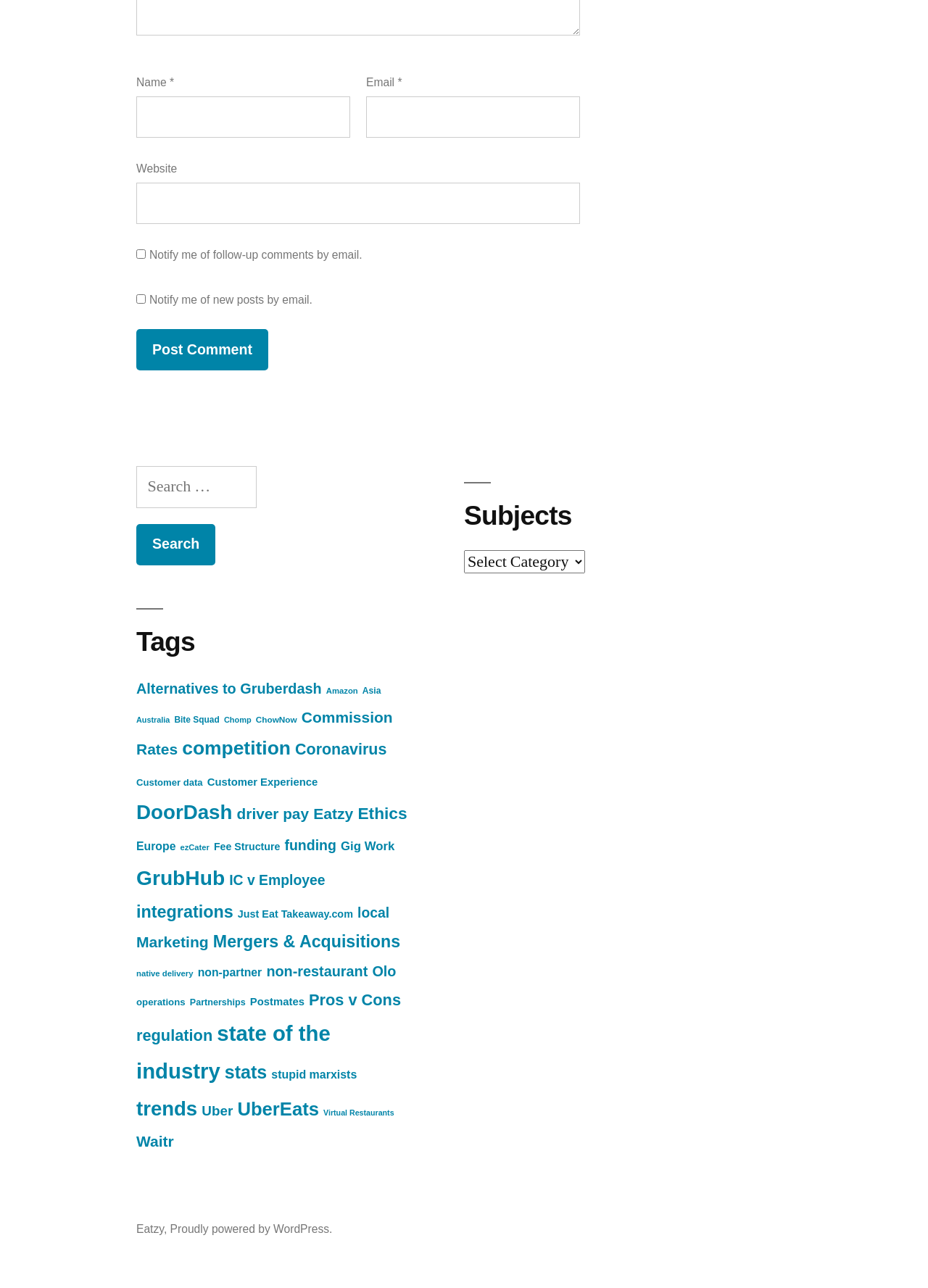Locate the bounding box coordinates of the element that should be clicked to fulfill the instruction: "Click on 'Medicare Supplemental Insurance Plans'".

None